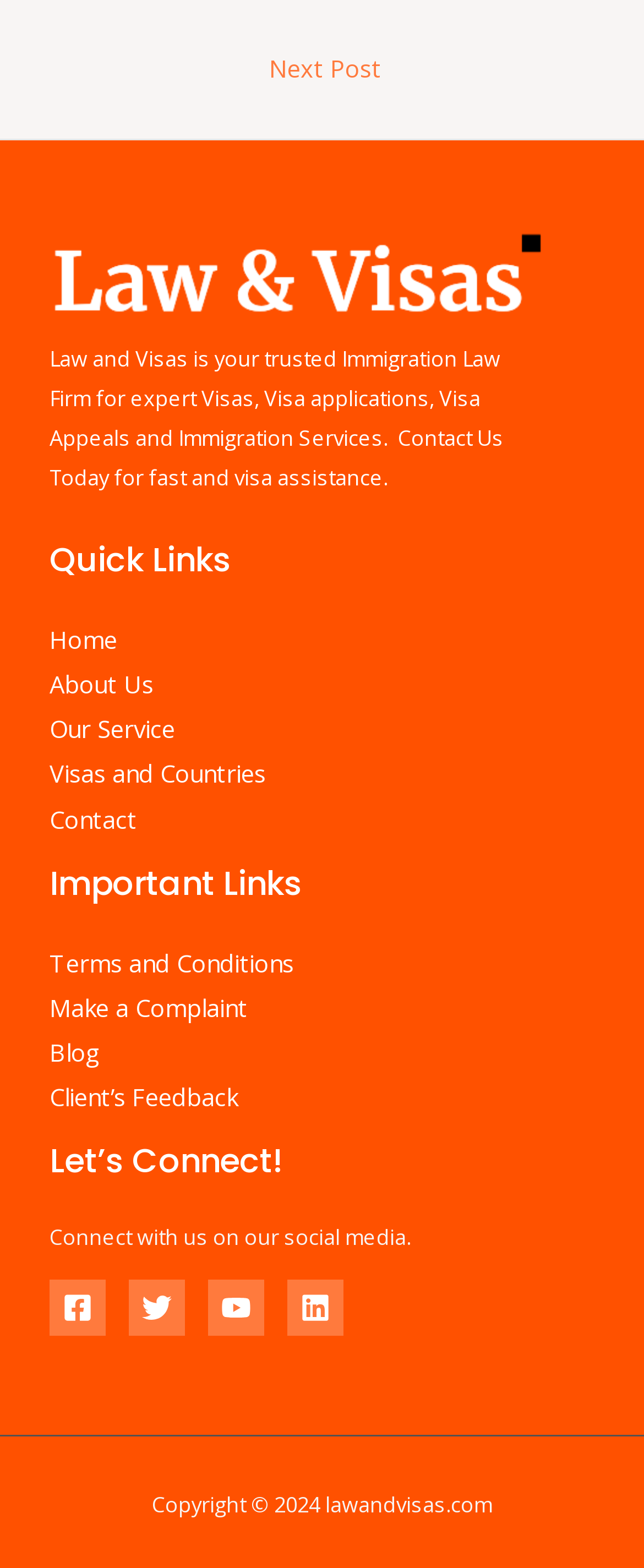Indicate the bounding box coordinates of the clickable region to achieve the following instruction: "Connect with us on Facebook."

[0.077, 0.816, 0.164, 0.852]